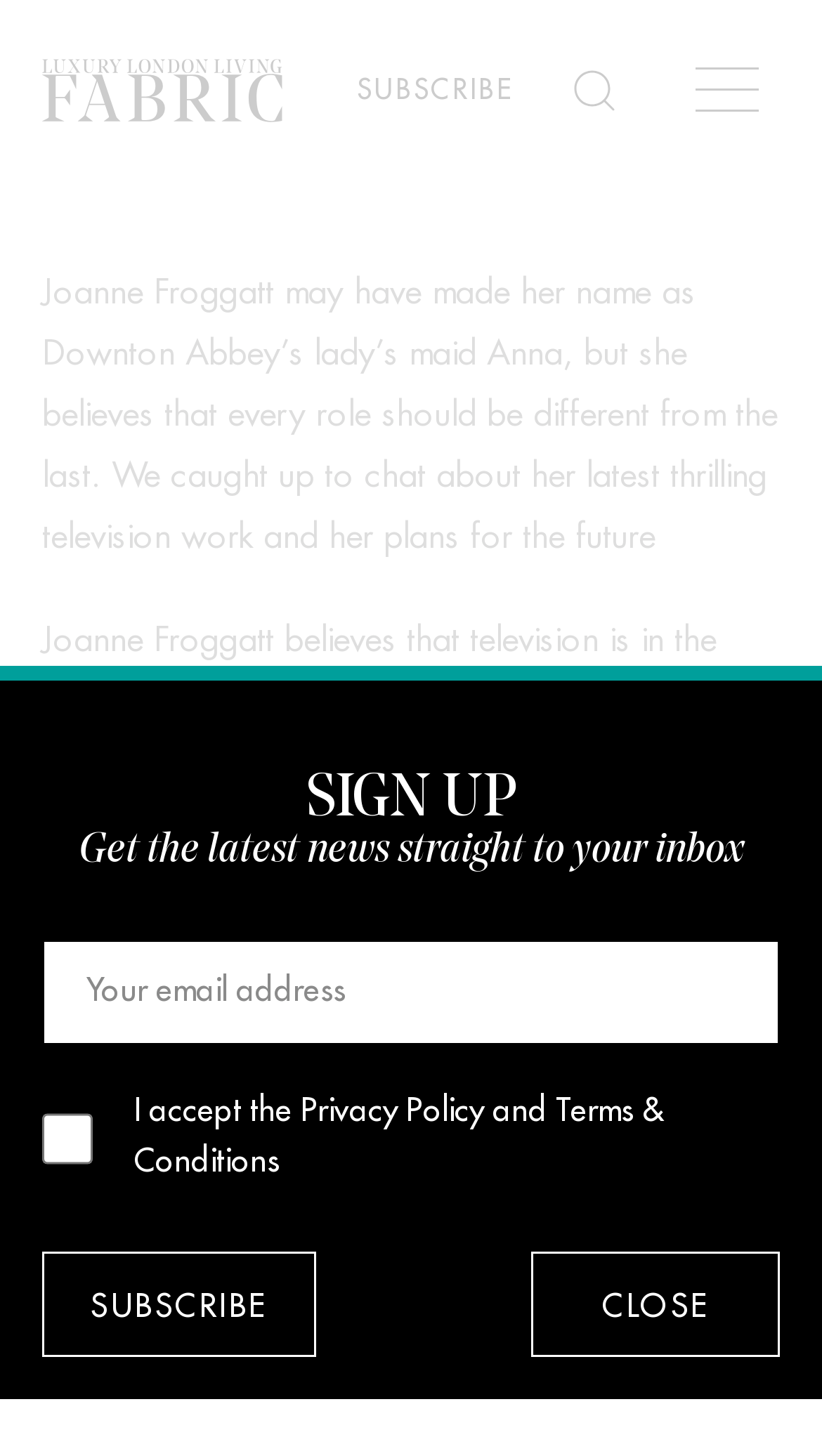Find the bounding box coordinates of the clickable area required to complete the following action: "Read about Joanne Froggatt's latest work".

[0.051, 0.19, 0.846, 0.213]